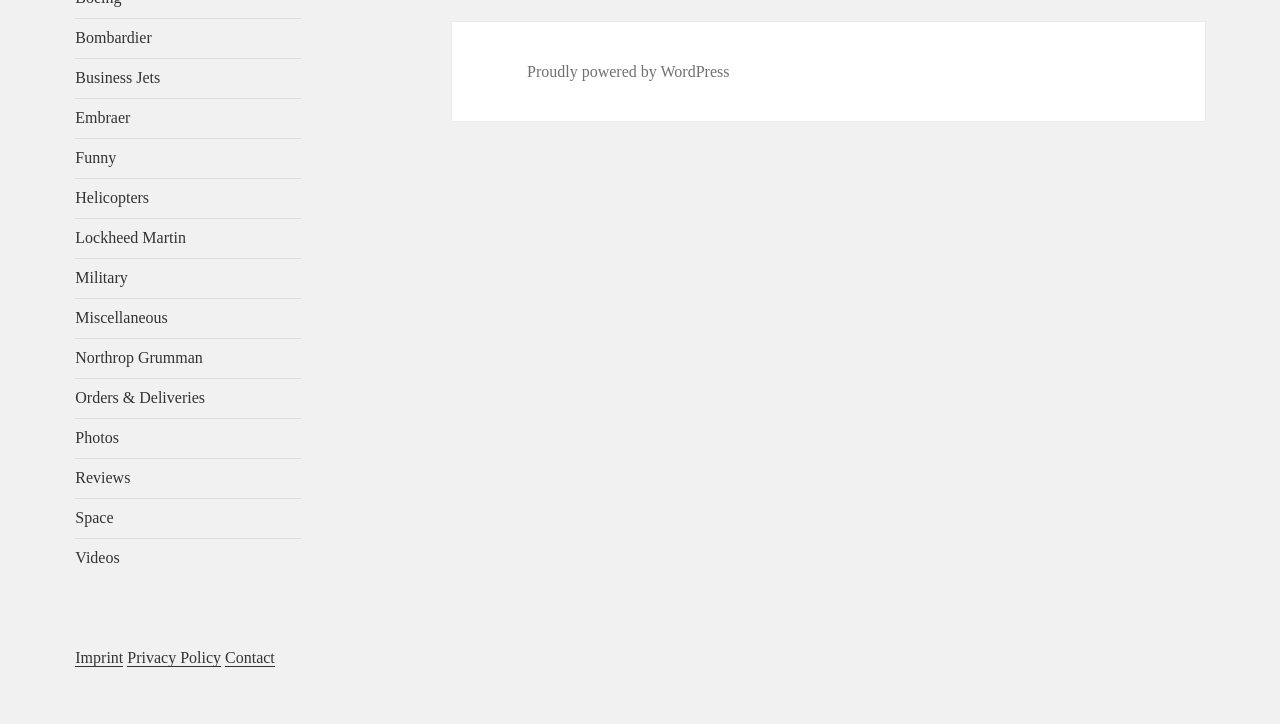How many columns are there in the main section?
Use the image to answer the question with a single word or phrase.

1